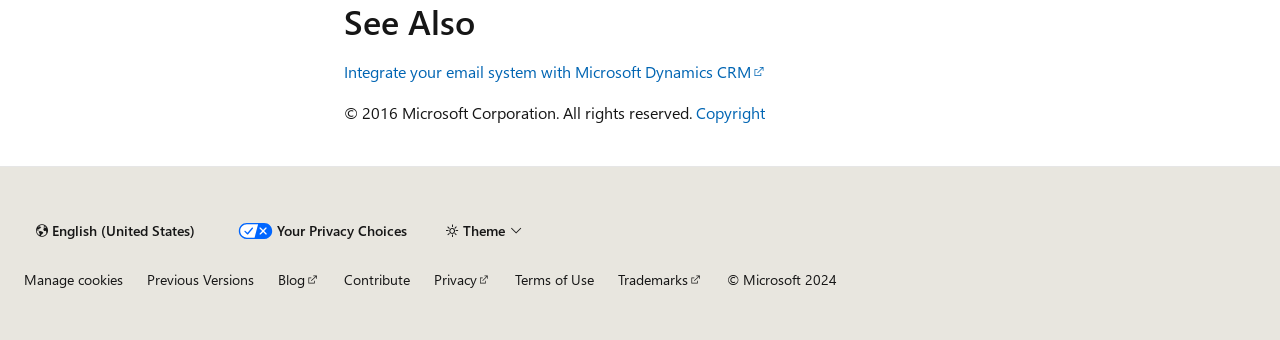Please determine the bounding box coordinates of the clickable area required to carry out the following instruction: "Subscribe to the newsletter". The coordinates must be four float numbers between 0 and 1, represented as [left, top, right, bottom].

None